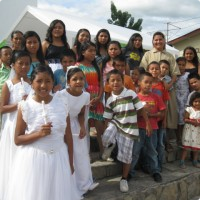Provide your answer in a single word or phrase: 
What is the mood of the children in the image?

Happy and excited